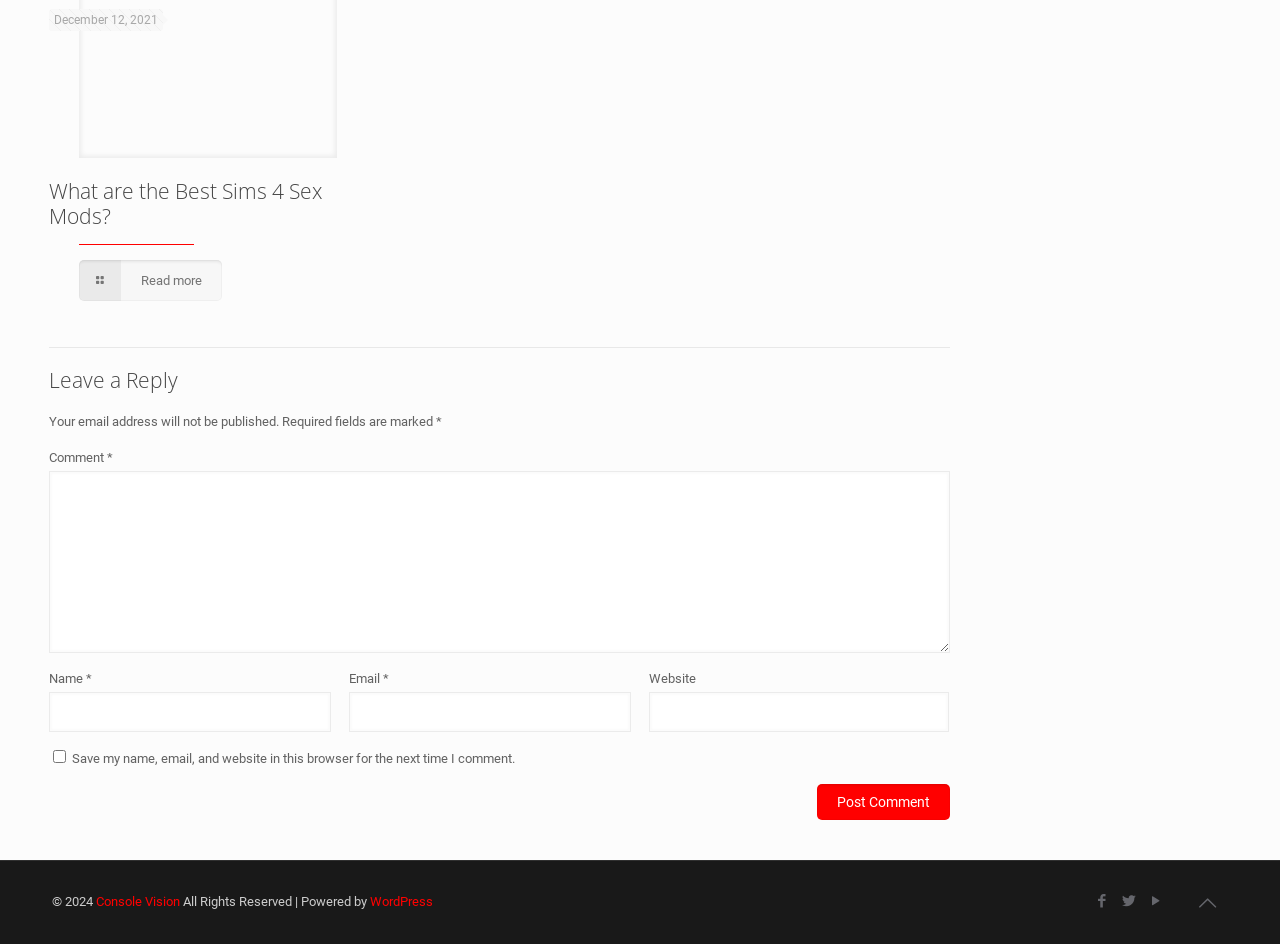Can you look at the image and give a comprehensive answer to the question:
What is the button at the bottom of the page used for?

I examined the webpage structure and found a button at the bottom of the page labeled 'Post Comment'. This suggests that the purpose of this button is to submit a comment after filling out the required fields, allowing users to share their thoughts or opinions on the article.